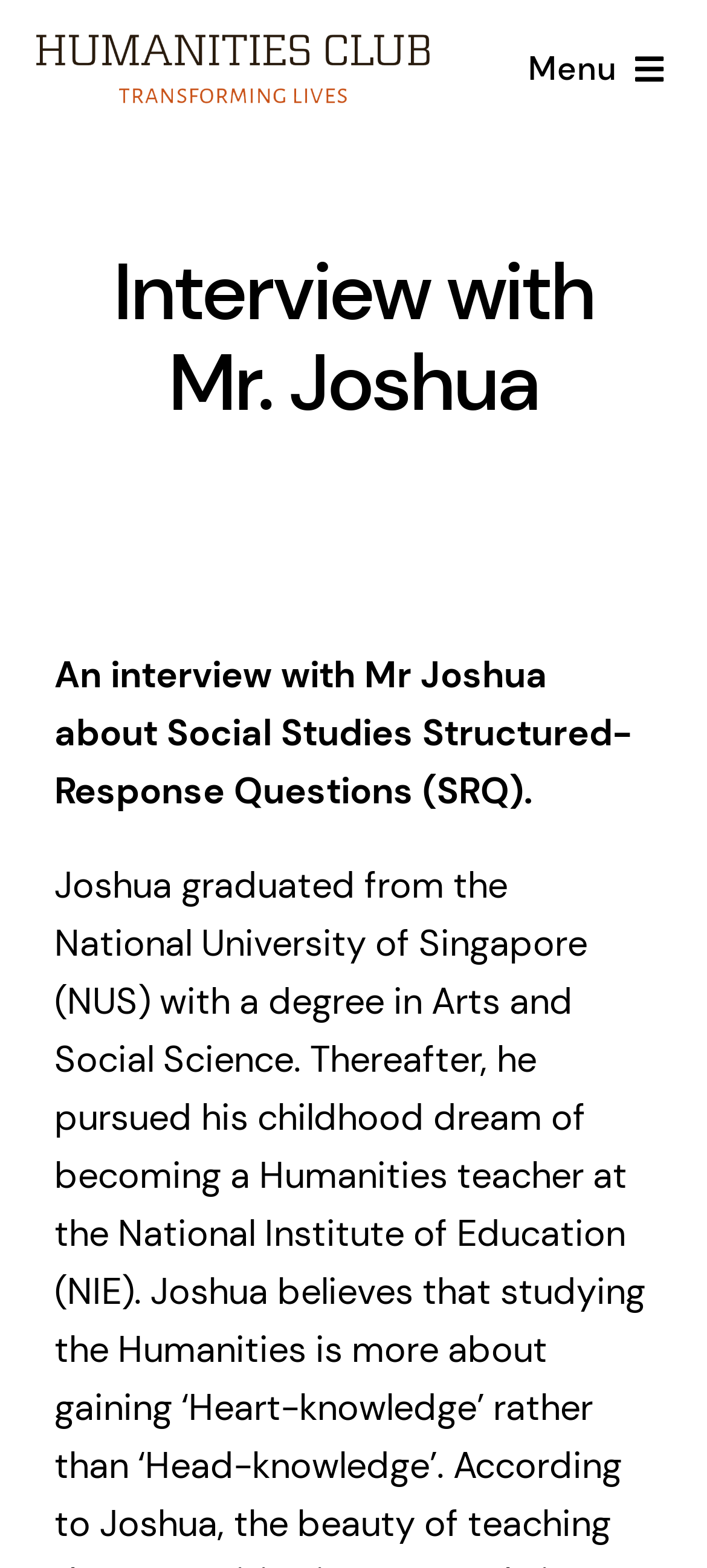Offer a meticulous caption that includes all visible features of the webpage.

The webpage is an interview with Mr. Joshua about Social Studies Structured-Response Questions (SRQ). At the top of the page, there is a header section that spans the entire width, containing a logo on the left side and a navigation menu on the right side. The navigation menu has a button to expand or collapse it, and it contains six links: Home, About, Testimonials, Tuition Schedules, Resources, and a submenu button for Resources.

Below the header section, there is a main heading that reads "Interview with Mr. Joshua" in a prominent font size. Underneath the heading, there is a paragraph of text that summarizes the content of the interview, stating that Mr. Joshua, a graduate of the National University of Singapore (NUS) with a degree in Arts and Social Science, shares his insights about Social Studies Structured-Response Questions (SRQ).